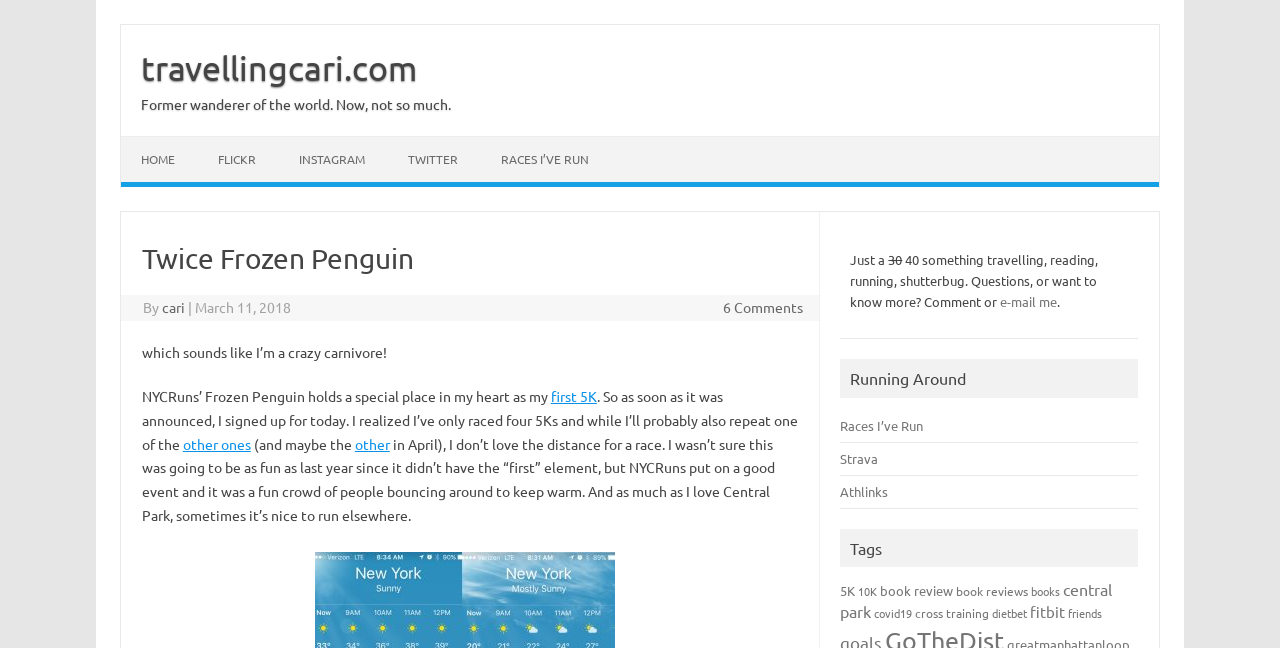What is the name of the event mentioned in the blog post?
Answer the question with as much detail as you can, using the image as a reference.

The name of the event can be found in the main content section of the webpage, where it says 'NYCRuns’ Frozen Penguin holds a special place in my heart as my first 5K'. This suggests that the event mentioned in the blog post is the Frozen Penguin.